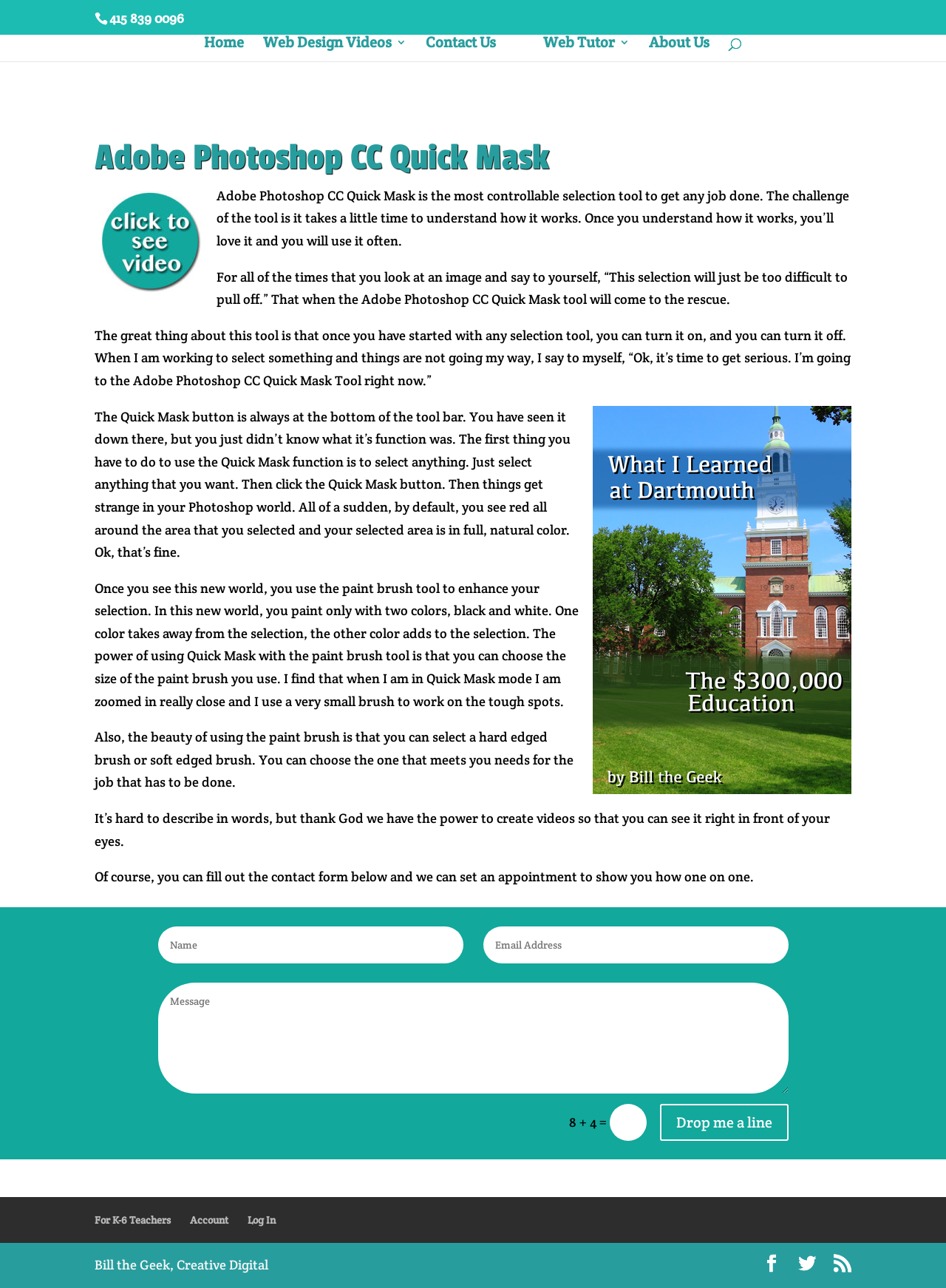Please determine the bounding box coordinates of the element to click in order to execute the following instruction: "Read the article 'Organized Labour Set Parastatals Crawling Over Minimum Wage…'". The coordinates should be four float numbers between 0 and 1, specified as [left, top, right, bottom].

None